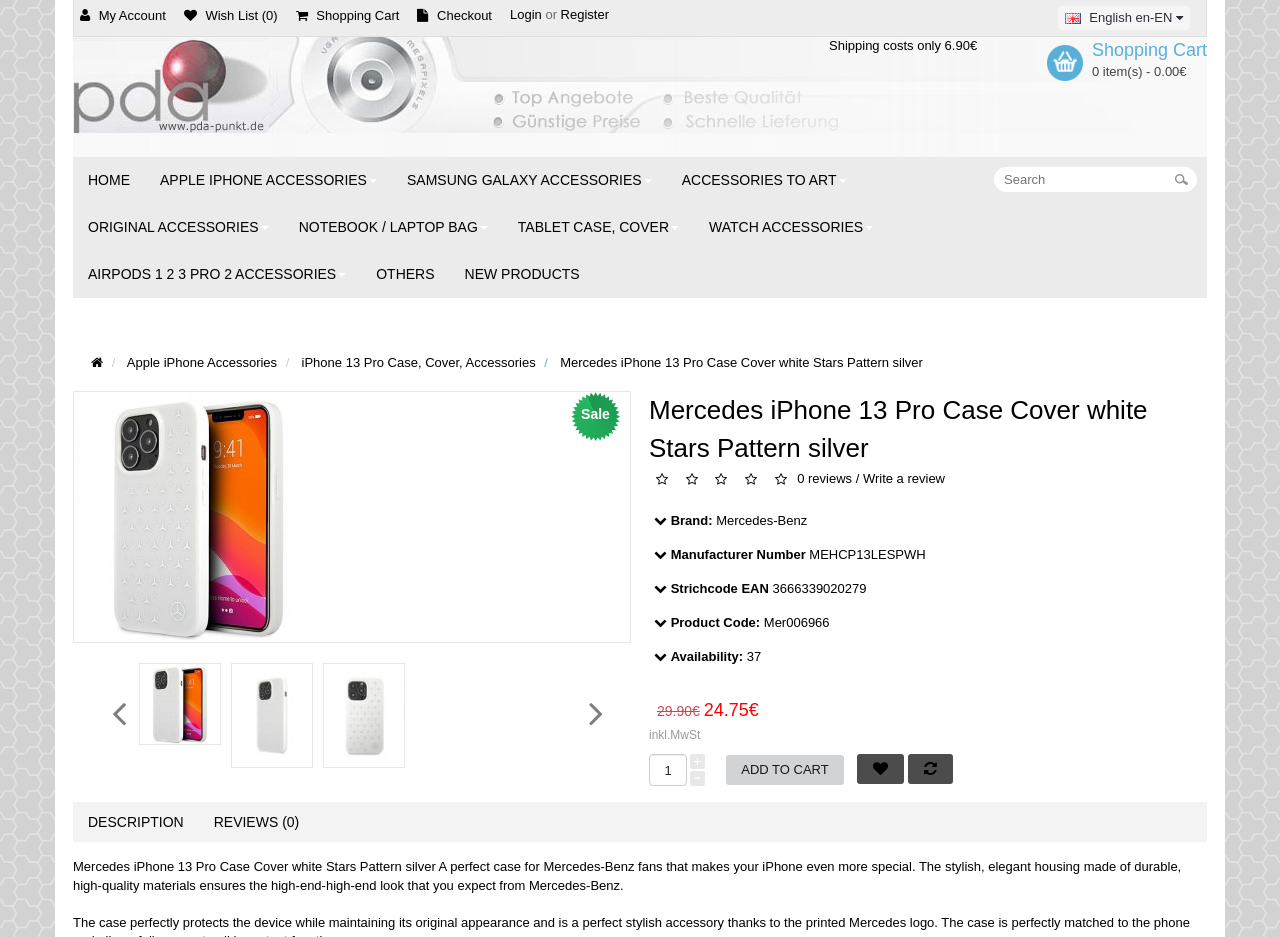Please identify the webpage's heading and generate its text content.

Mercedes iPhone 13 Pro Case Cover white Stars Pattern silver